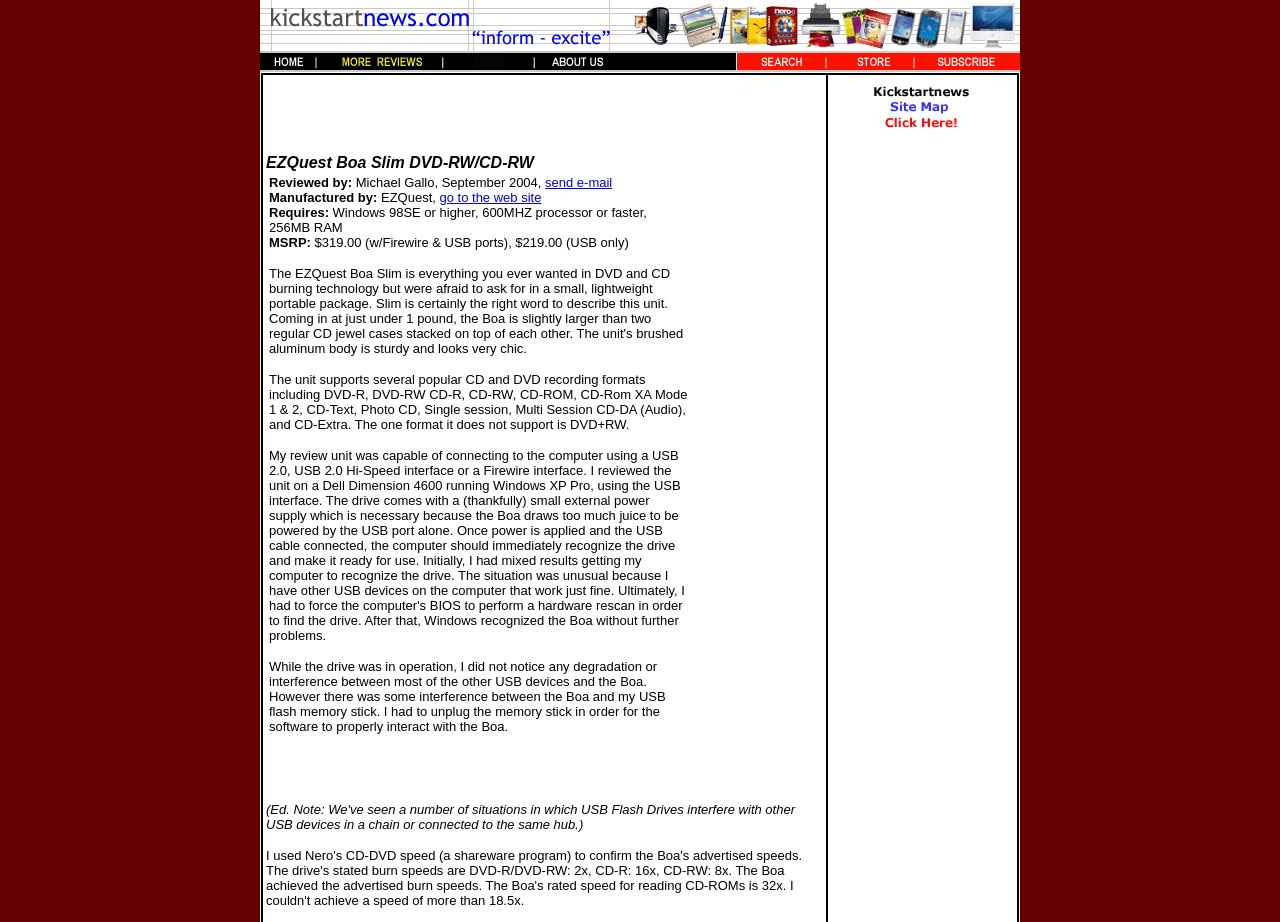Identify the coordinates of the bounding box for the element described below: "Terms of use". Return the coordinates as four float numbers between 0 and 1: [left, top, right, bottom].

None